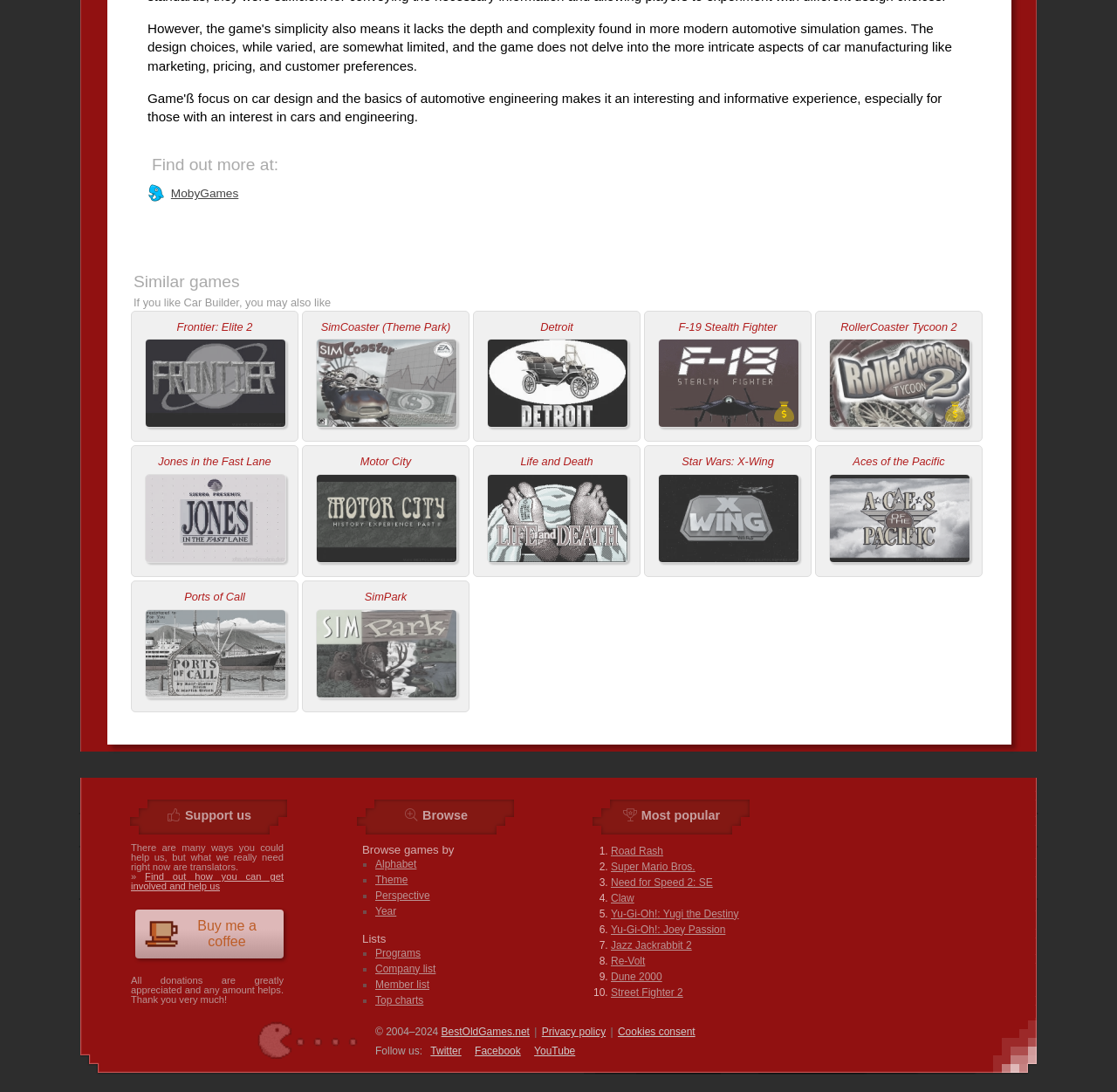Provide the bounding box coordinates for the UI element that is described by this text: "Aces of the Pacific". The coordinates should be in the form of four float numbers between 0 and 1: [left, top, right, bottom].

[0.73, 0.408, 0.88, 0.528]